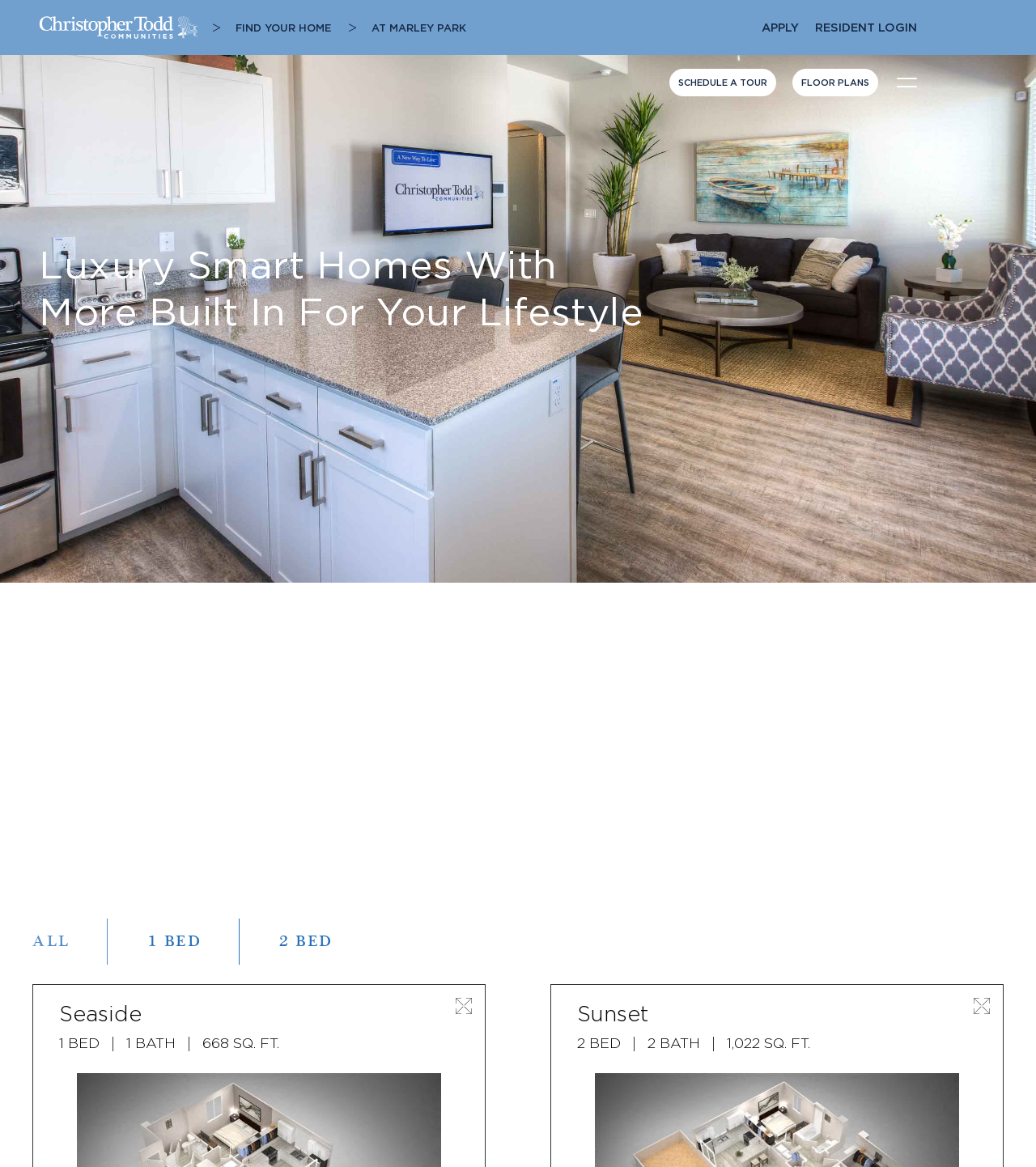Using the provided element description: "Agile and Offsite Quality Assurance", determine the bounding box coordinates of the corresponding UI element in the screenshot.

None